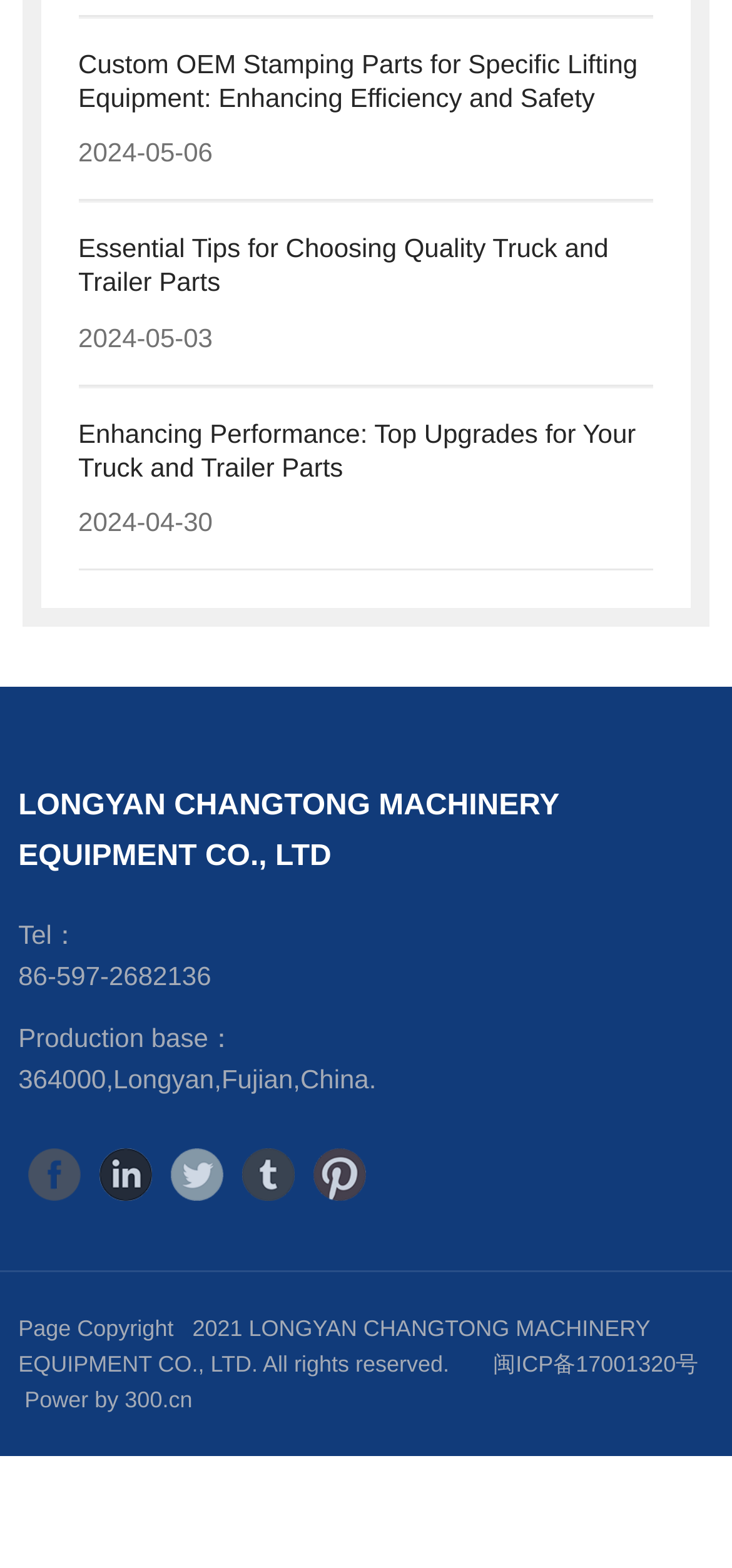What is the telephone number mentioned on the webpage?
Please answer using one word or phrase, based on the screenshot.

86-597-2682136